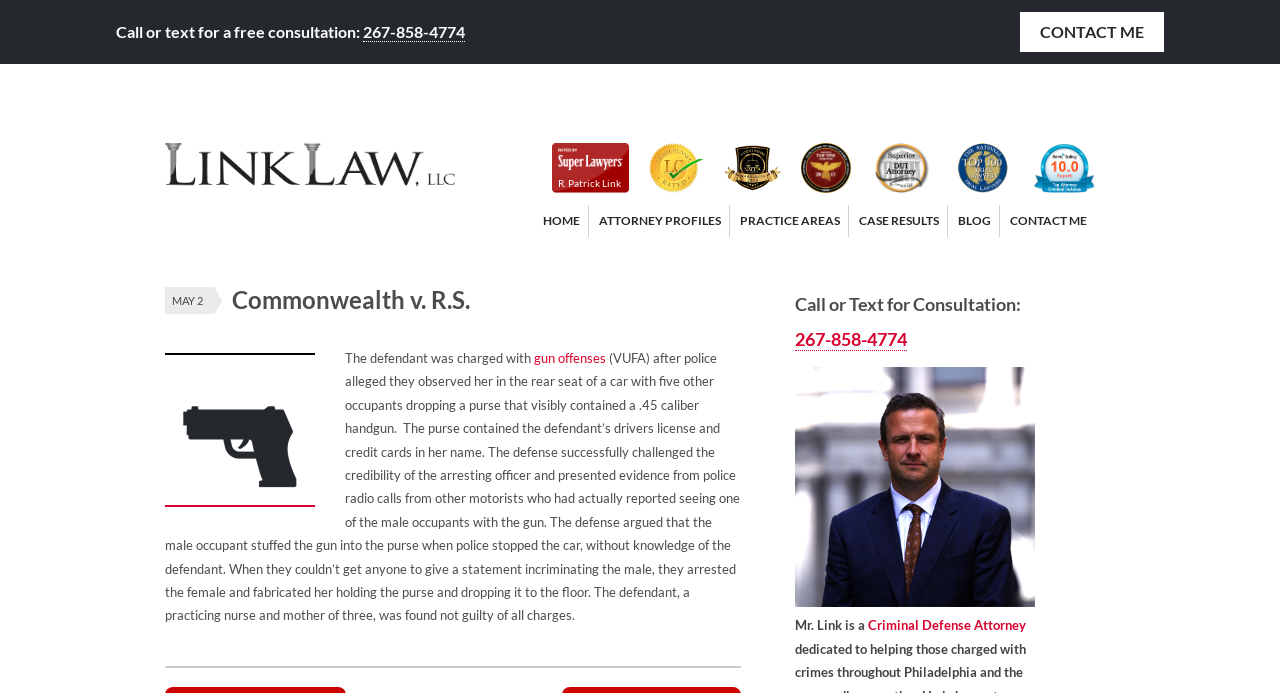Can you find the bounding box coordinates for the element that needs to be clicked to execute this instruction: "View details of Senior Account Manager job"? The coordinates should be given as four float numbers between 0 and 1, i.e., [left, top, right, bottom].

None